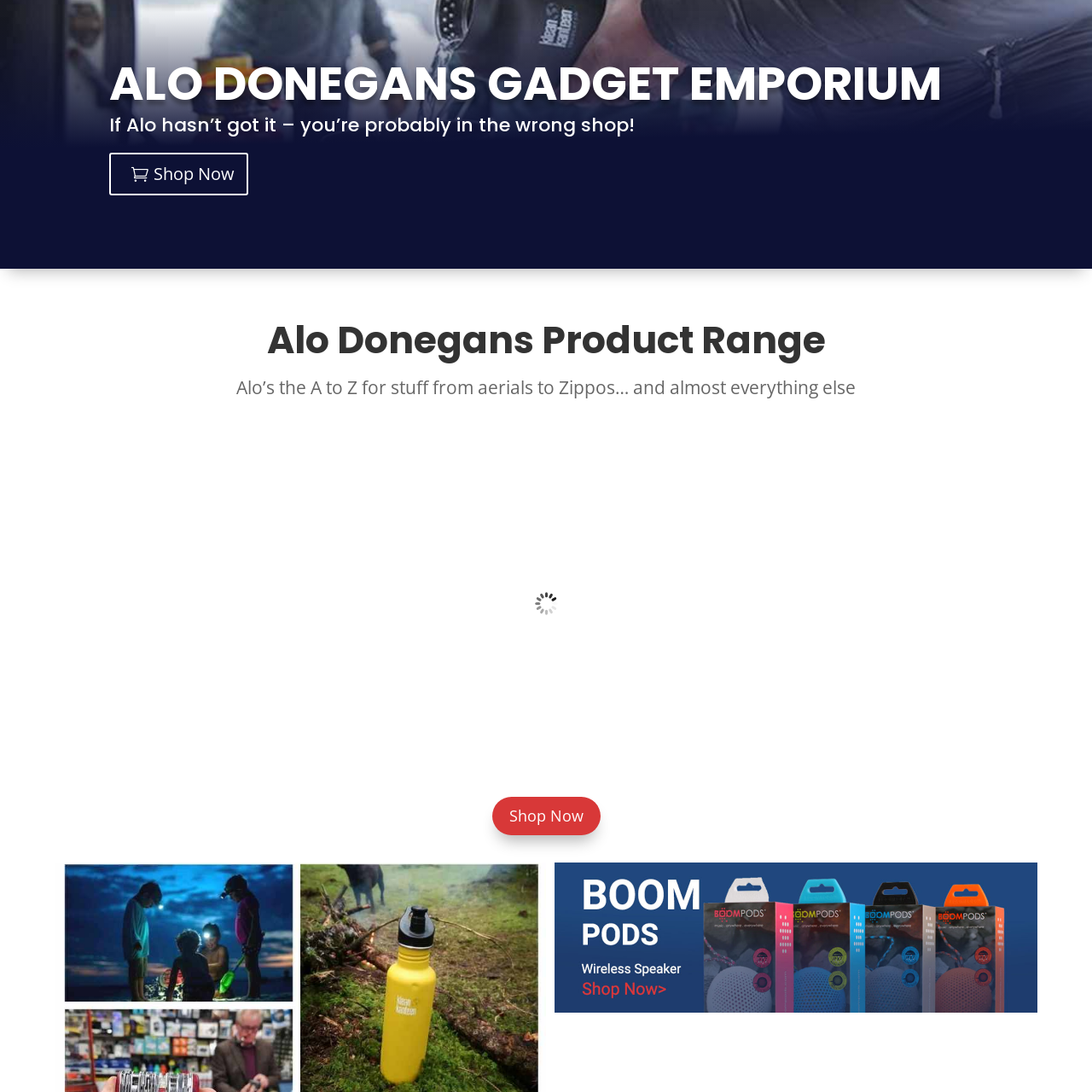Direct your attention to the image encased in a red frame, What type of products does Alo Donegan's Gadget Emporium offer? Please answer in one word or a brief phrase.

Unique gadgets and essential utilities